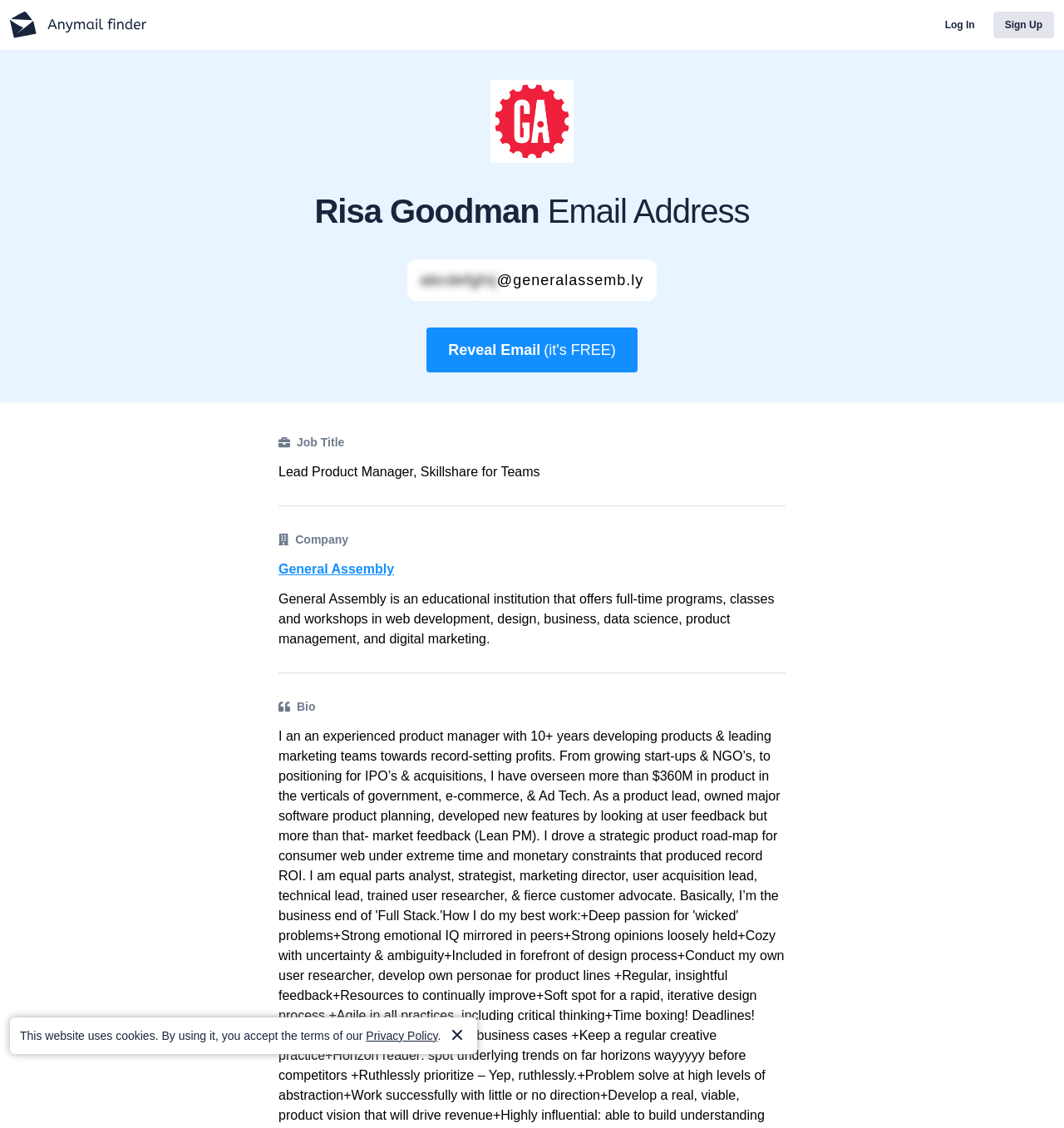Please provide a short answer using a single word or phrase for the question:
What company does Risa Goodman work for?

General Assembly